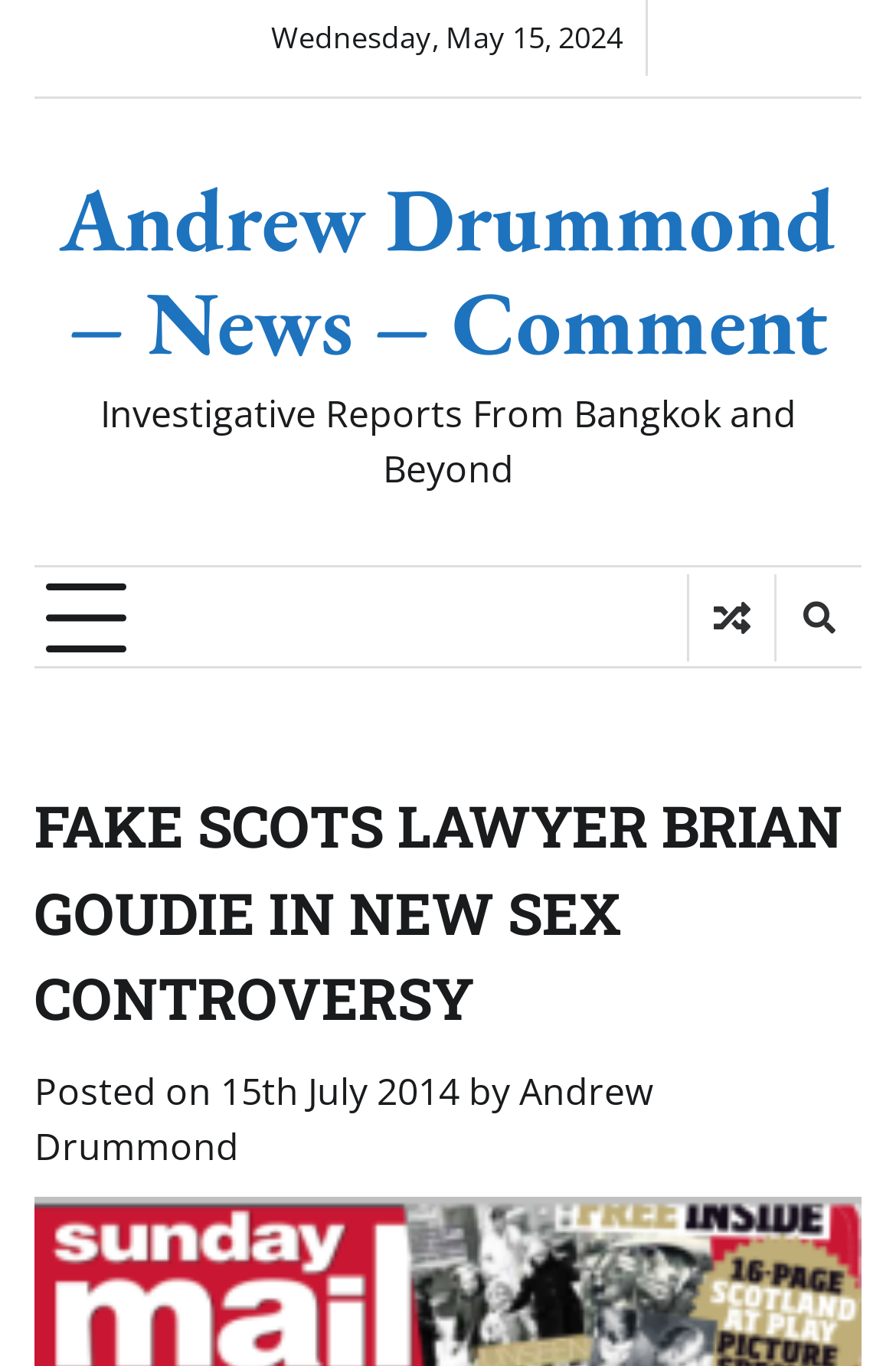Answer the question below in one word or phrase:
How many social media links are there?

2